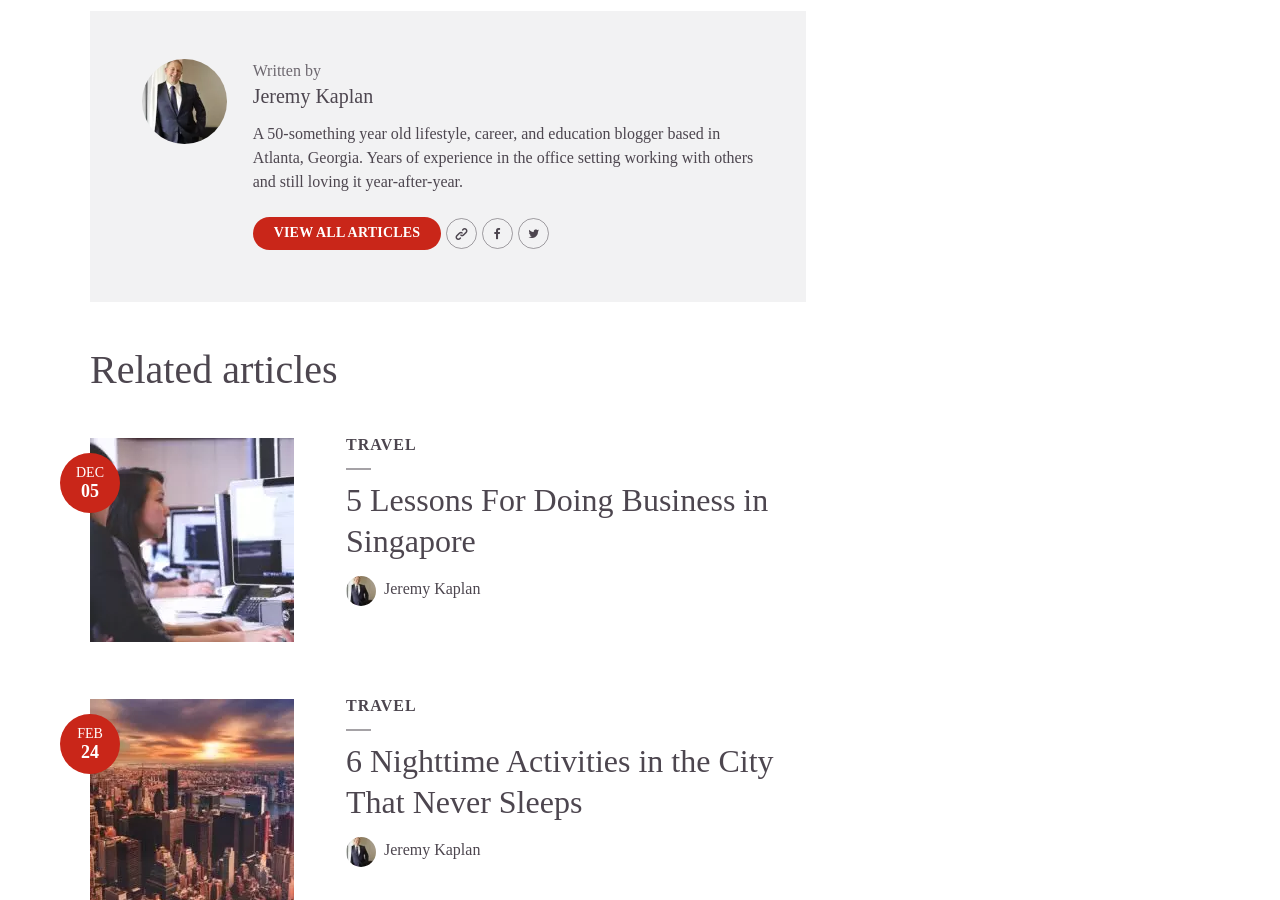What is the profession of the author?
Using the details from the image, give an elaborate explanation to answer the question.

The author's profession is mentioned in the description 'A 50-something year old lifestyle, career, and education blogger based in Atlanta, Georgia'.